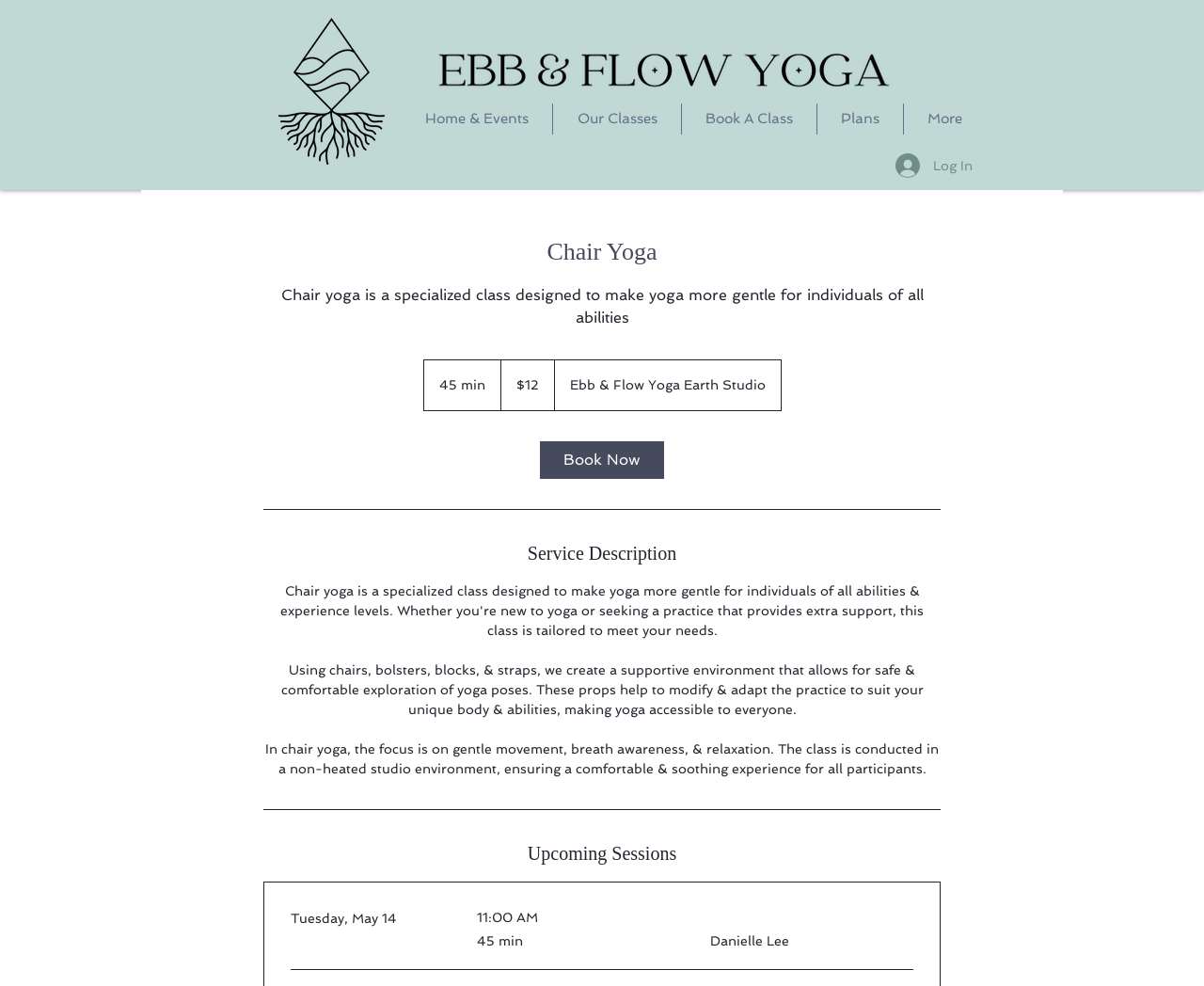Predict the bounding box for the UI component with the following description: "Book A Class".

[0.566, 0.105, 0.678, 0.136]